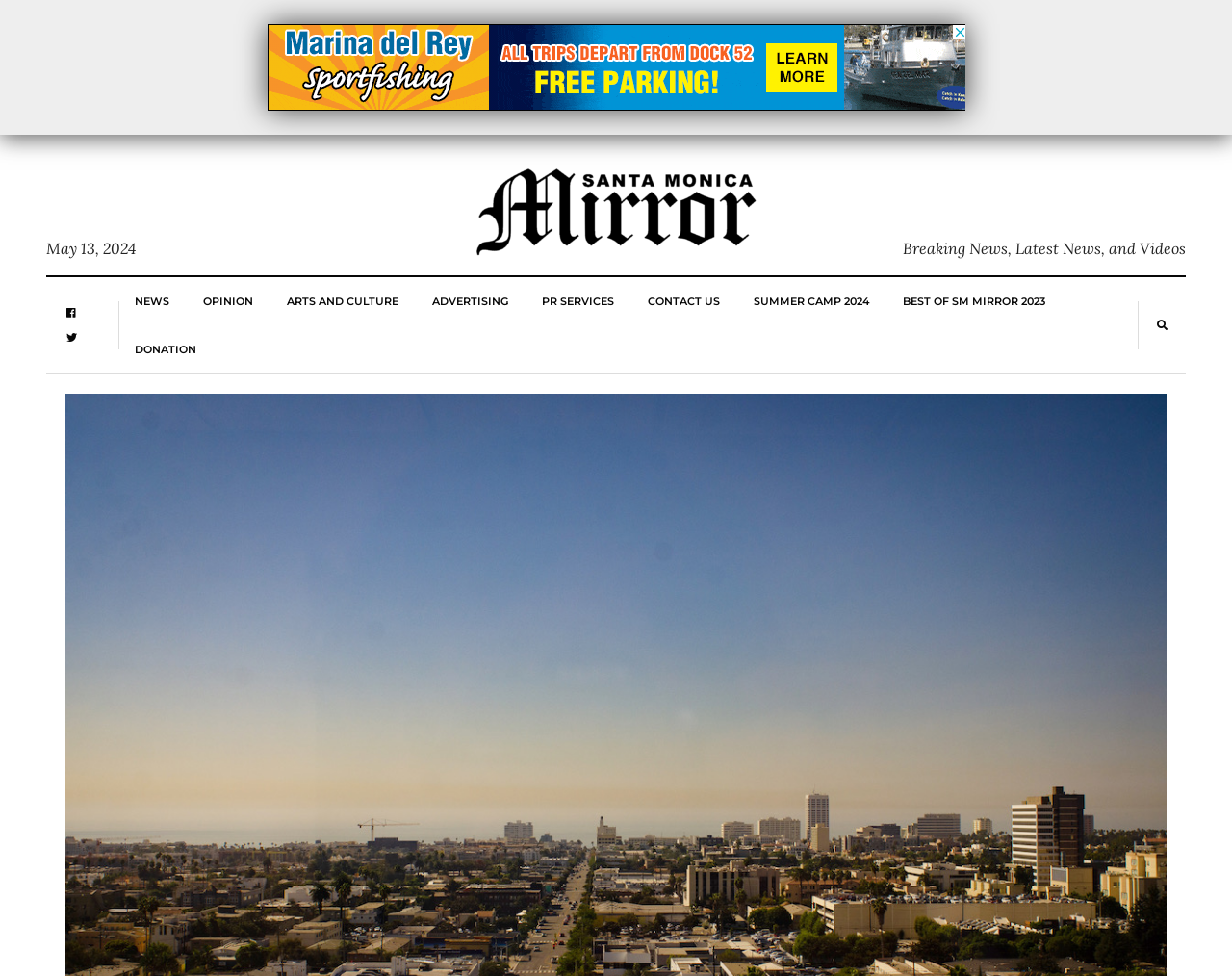Provide a one-word or brief phrase answer to the question:
What is the name of the news organization?

SM Mirror